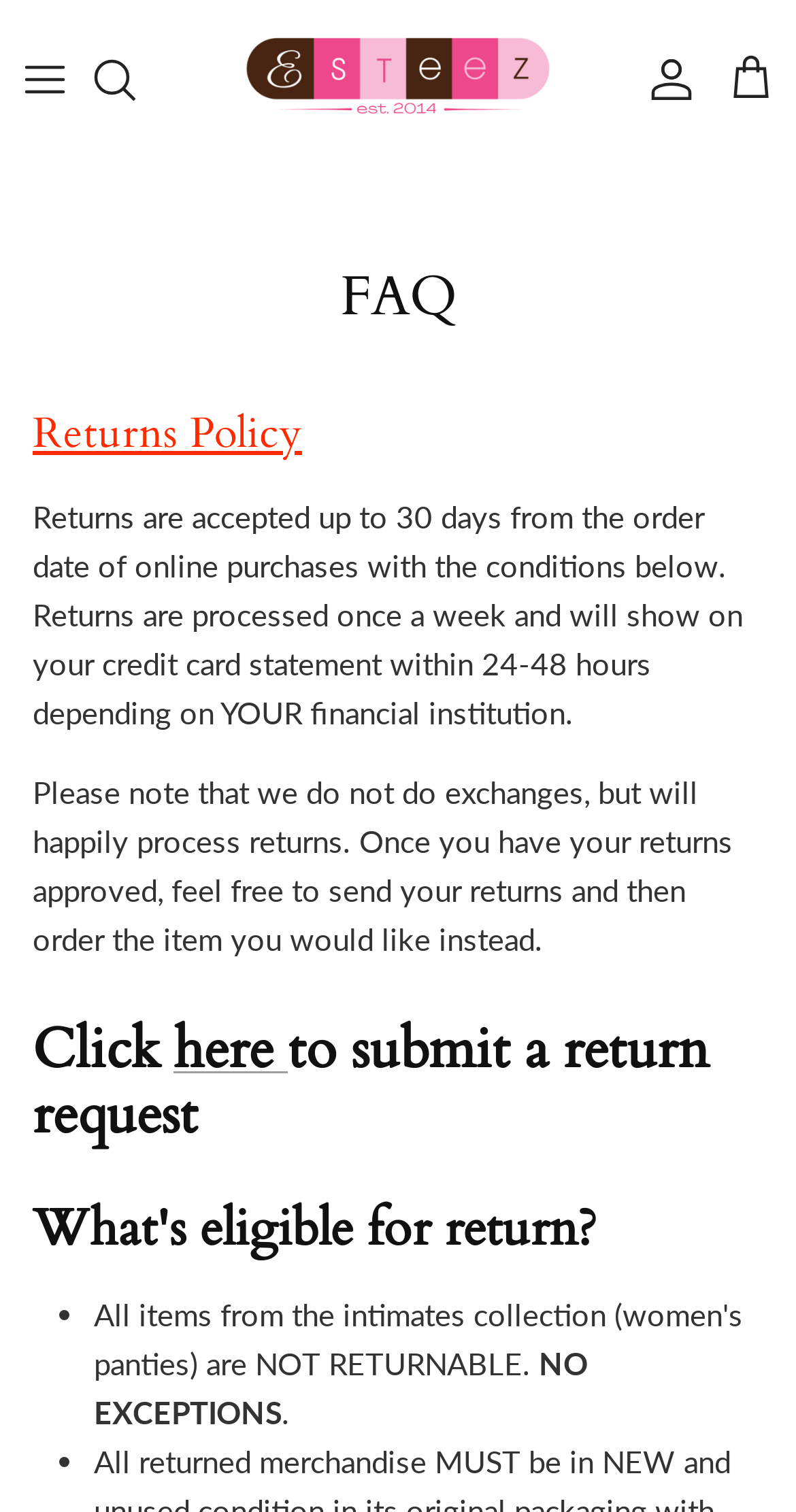Return the bounding box coordinates of the UI element that corresponds to this description: "title="Esteez"". The coordinates must be given as four float numbers in the range of 0 and 1, [left, top, right, bottom].

[0.308, 0.013, 0.692, 0.093]